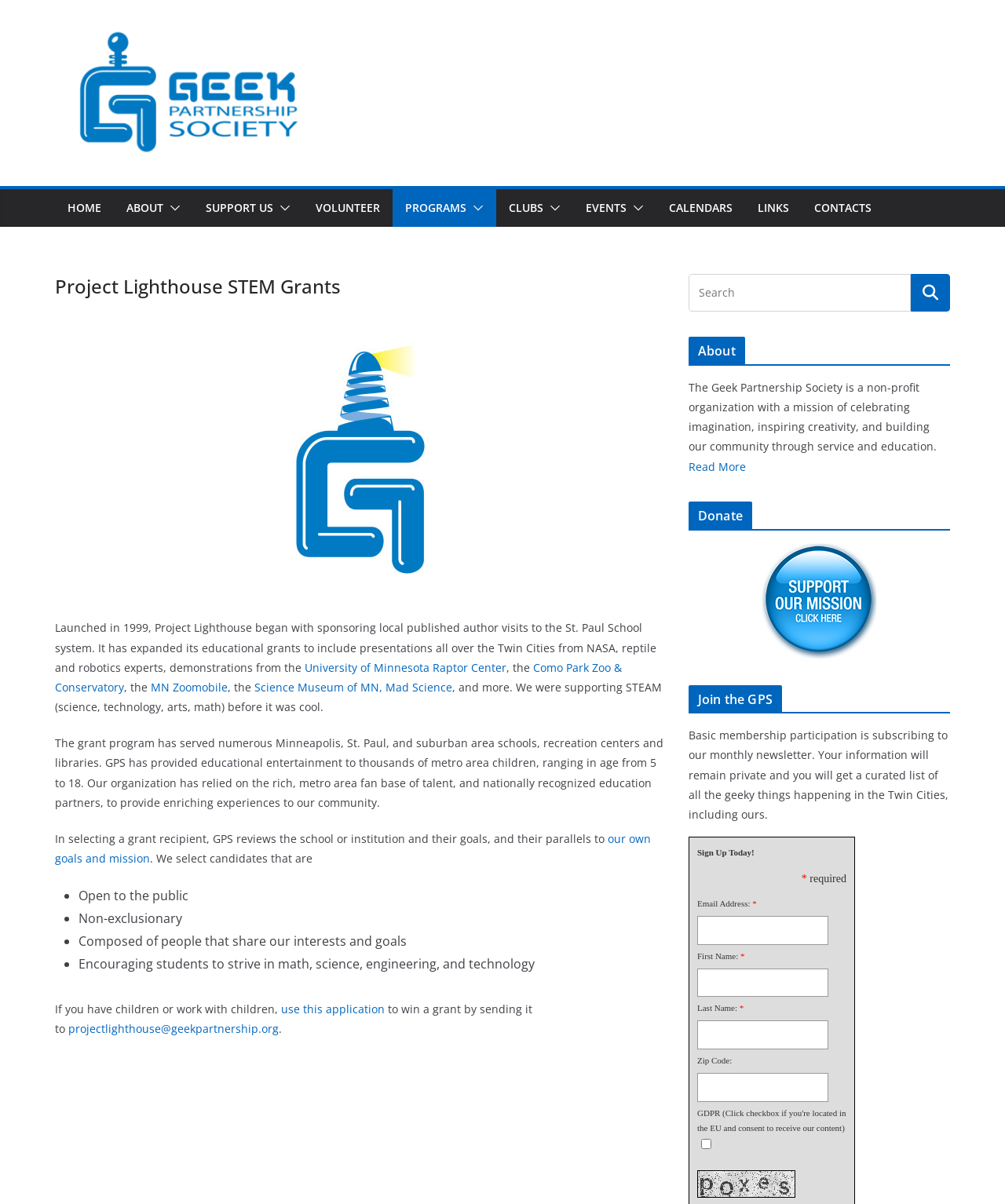Please locate and generate the primary heading on this webpage.

Project Lighthouse STEM Grants